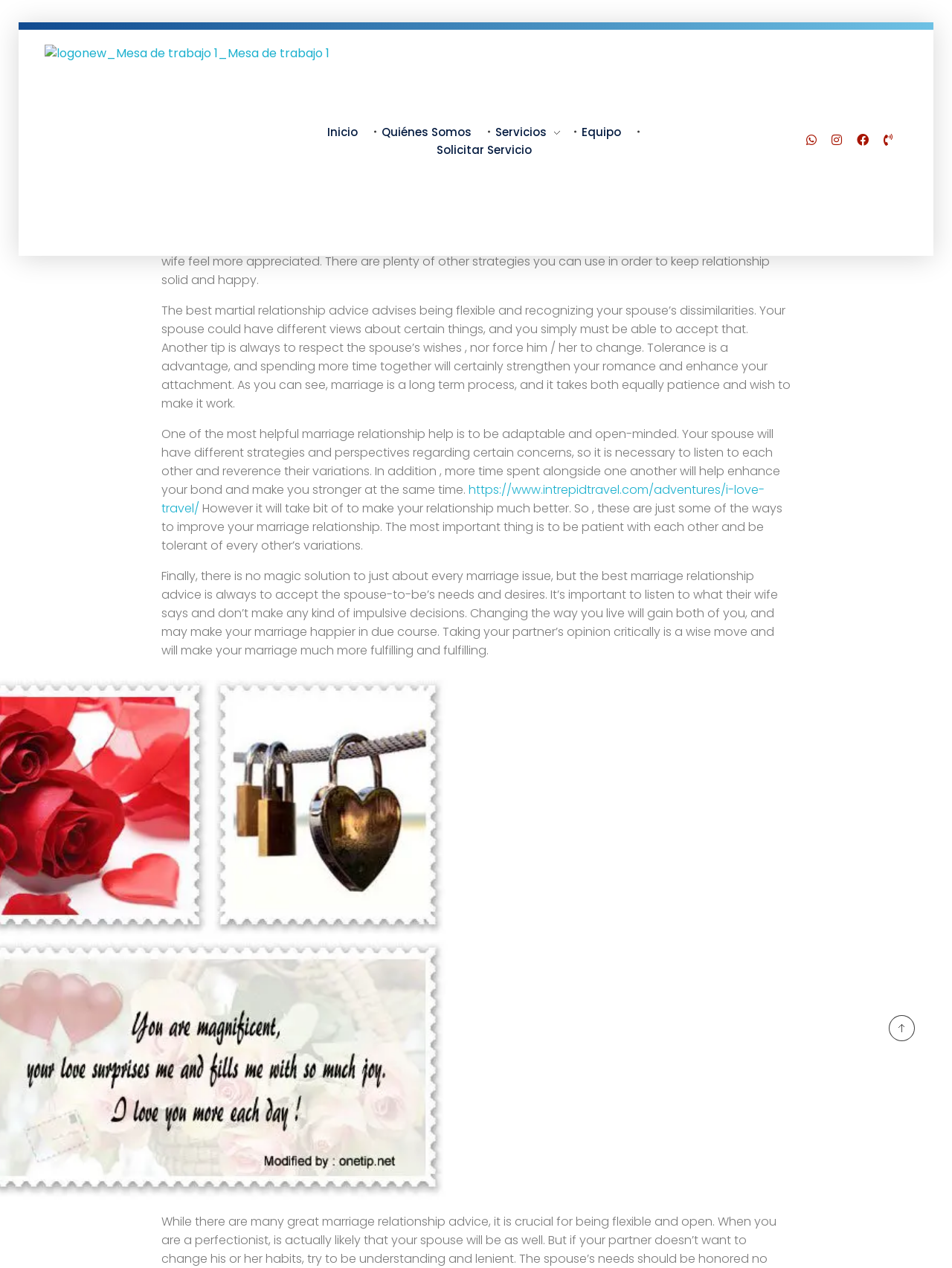What is the author of the article?
Examine the image and give a concise answer in one word or a short phrase.

ADMIN